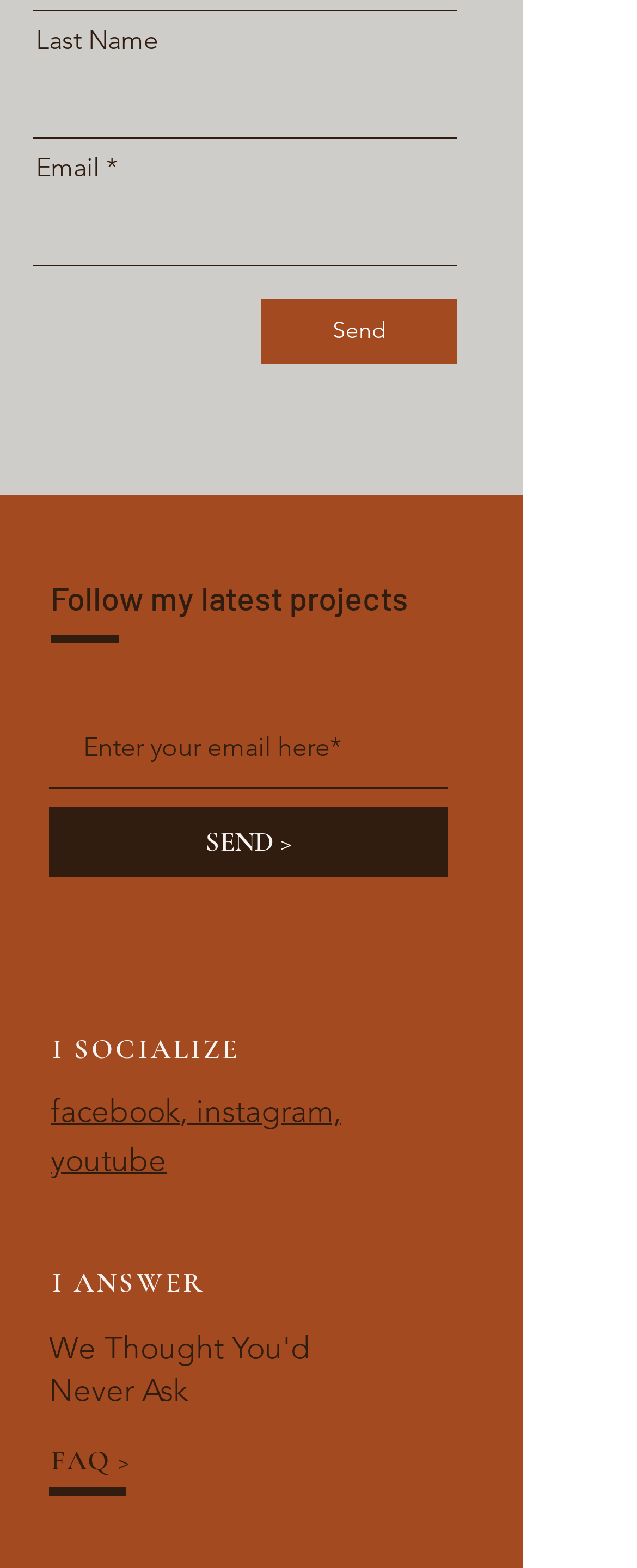Extract the bounding box coordinates for the UI element described by the text: "Send". The coordinates should be in the form of [left, top, right, bottom] with values between 0 and 1.

[0.41, 0.191, 0.718, 0.232]